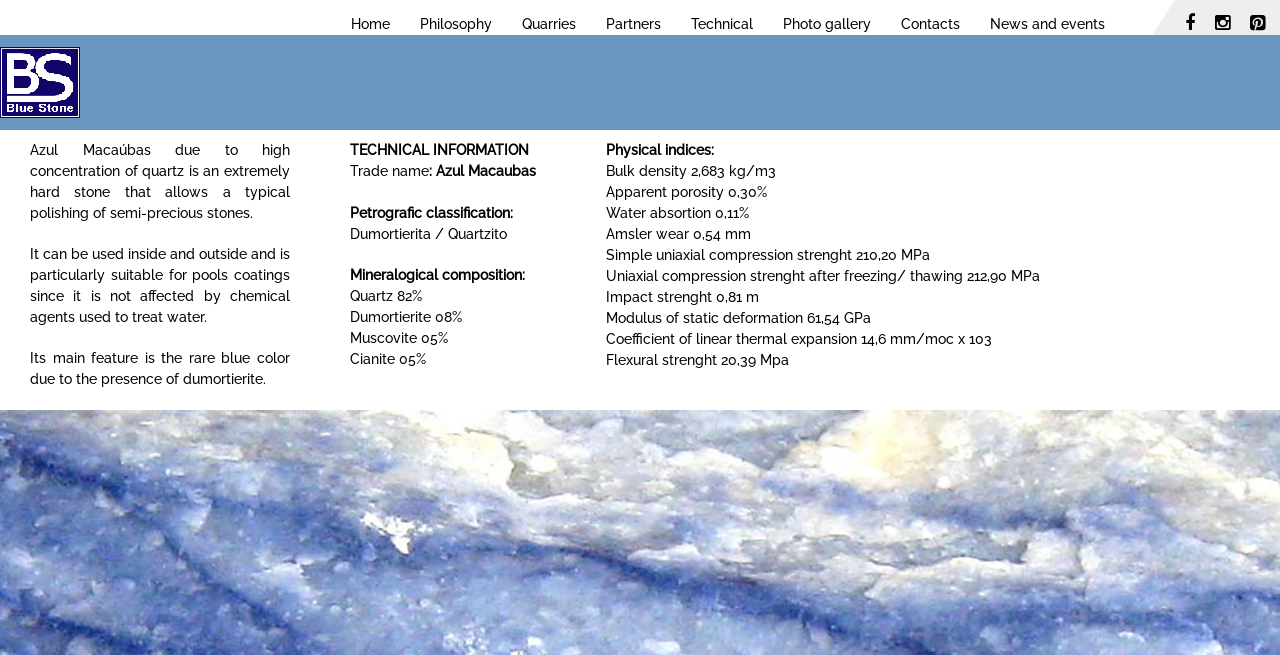Answer the question below using just one word or a short phrase: 
What is the bulk density of the stone?

2,683 kg/m3